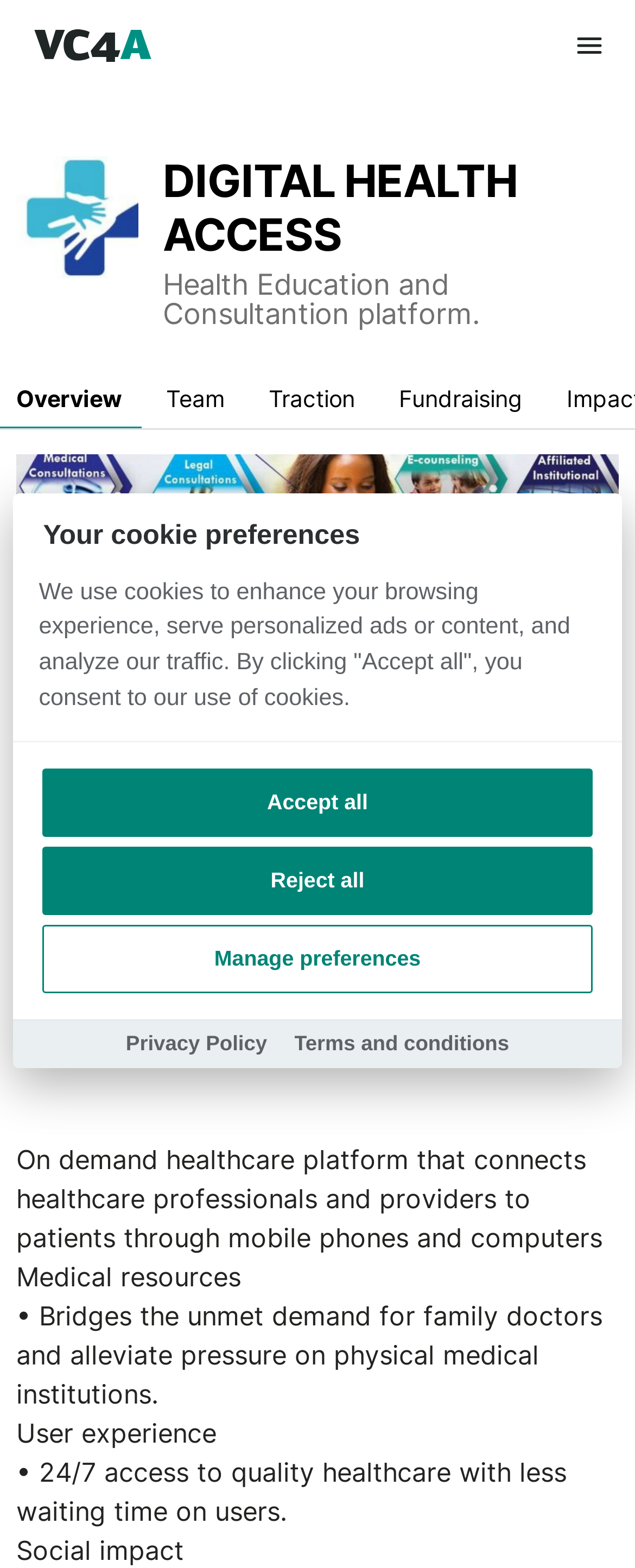Using the element description name="video-play-button" title="Play video", predict the bounding box coordinates for the UI element. Provide the coordinates in (top-left x, top-left y, bottom-right x, bottom-right y) format with values ranging from 0 to 1.

[0.397, 0.535, 0.603, 0.602]